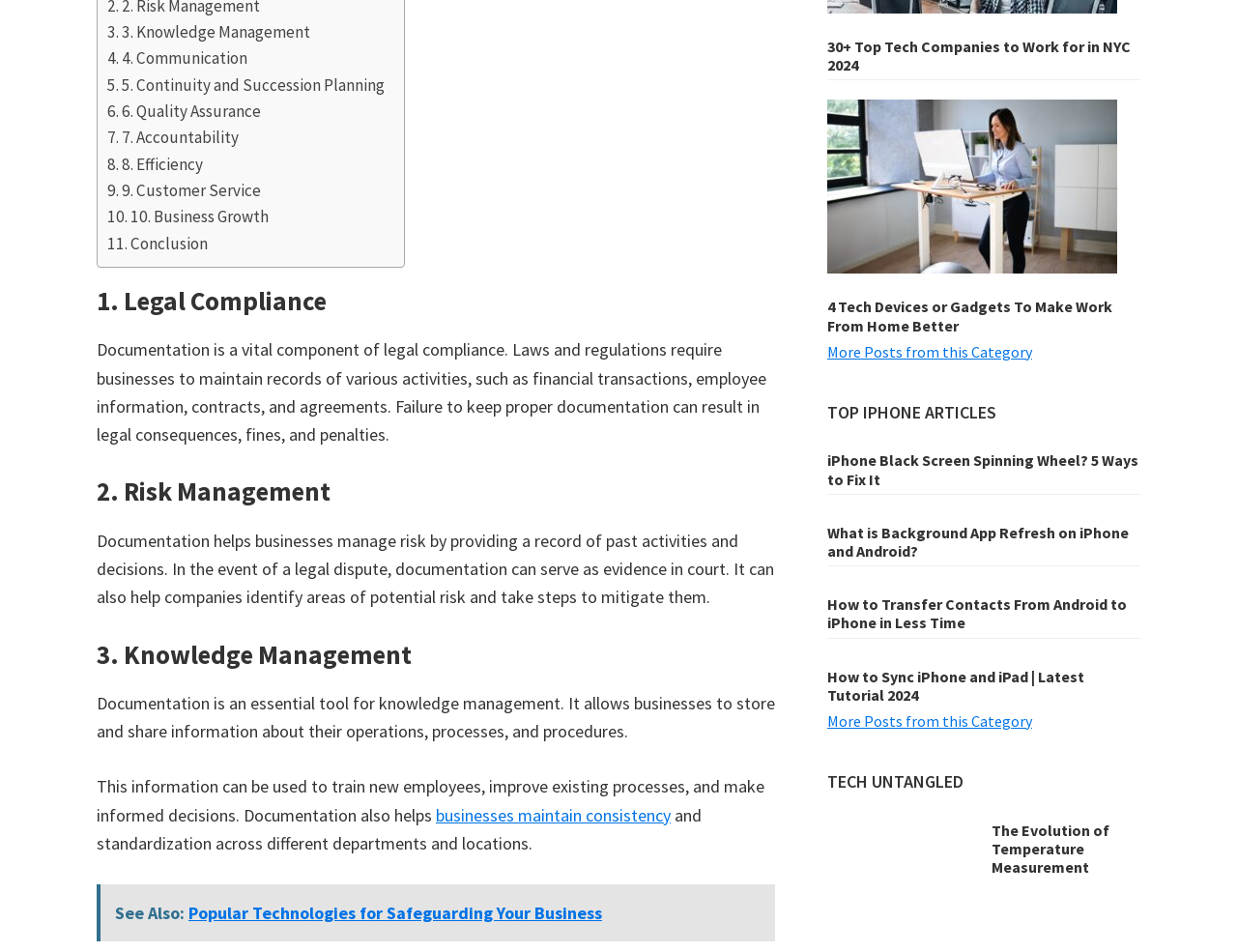How many ways are mentioned to fix an iPhone black screen spinning wheel?
Based on the image, answer the question with a single word or brief phrase.

5